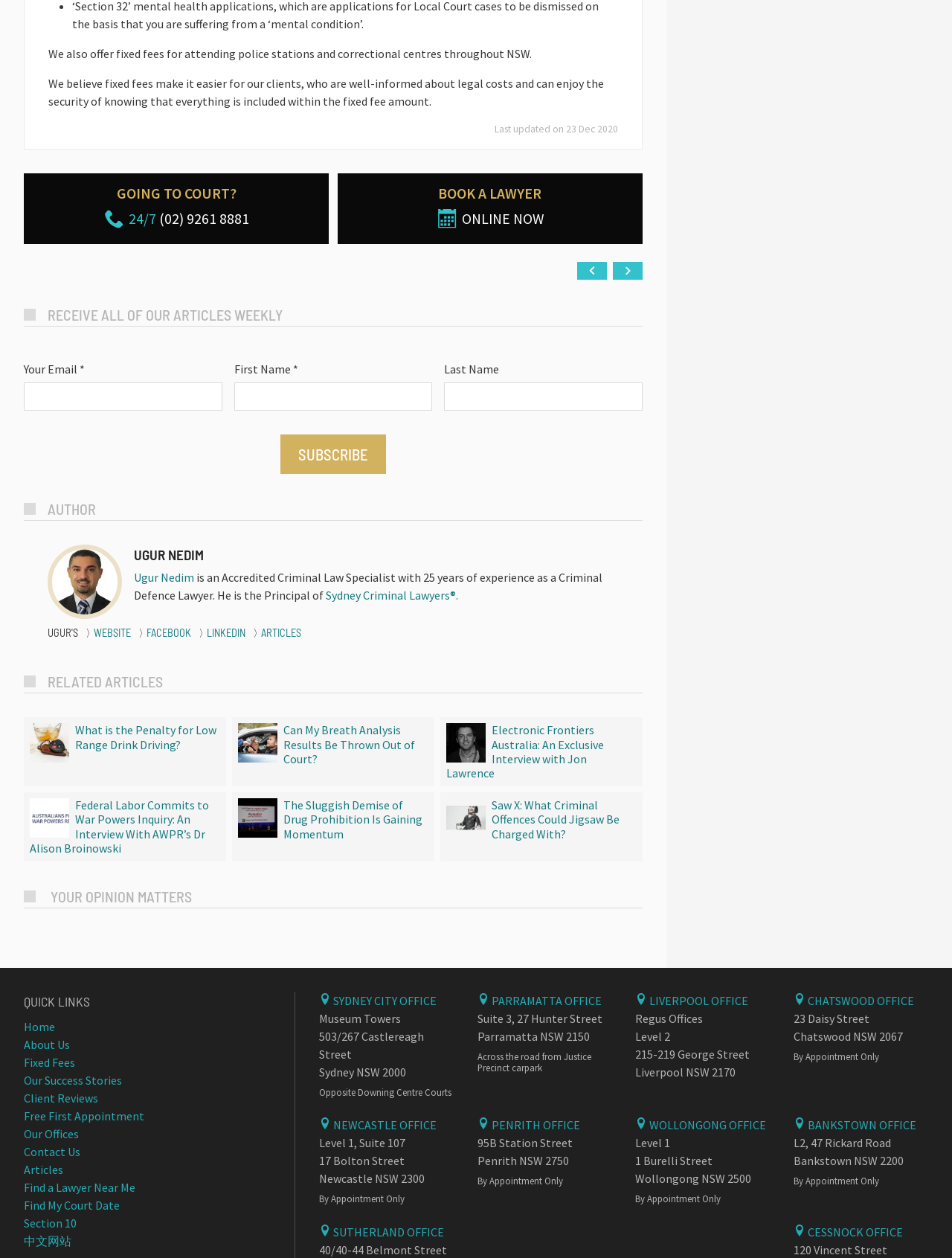What is the purpose of the 'RECEIVE ALL OF OUR ARTICLES WEEKLY' section?
Answer the question with a thorough and detailed explanation.

This section appears to be a call-to-action for visitors to subscribe to a weekly newsletter, allowing them to receive all of the website's articles on a regular basis.